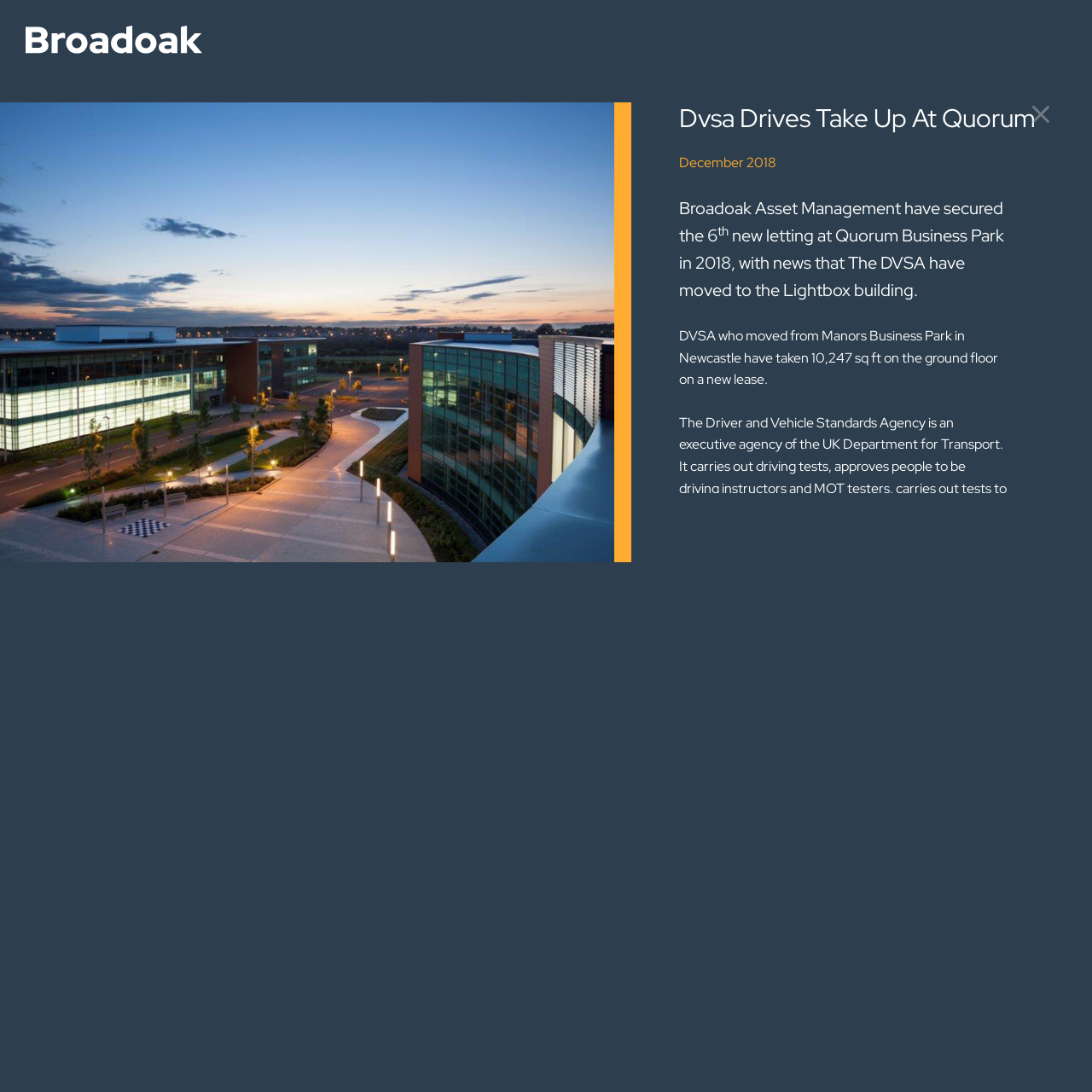Offer a meticulous description of the webpage's structure and content.

The webpage is about Broadoak Asset Management and their recent deal with the DVSA at Quorum Business Park. At the top left corner, there is a link to Broadoak Asset Management accompanied by a small image. Below this, there is a larger image that spans almost the entire width of the page.

On the right side of the page, there is a header section with a link and a small image. The main heading "Dvsa Drives Take Up At Quorum" is located below this, followed by the date "December 2018".

The main content of the page is divided into several paragraphs. The first paragraph announces that Broadoak Asset Management has secured a new letting at Quorum Business Park, with the DVSA moving to the Lightbox building. The second paragraph provides more details about the DVSA's new lease.

Below this, there is a paragraph that describes the role of the DVSA, an executive agency of the UK Department for Transport. The next paragraph is a quote from Fergus Trim, Broadoak Director, welcoming the DVSA to the park. The final paragraph describes the Lightbox building, where the DVSA is located, and mentions other tenants in the building.

There are a total of 5 images on the page, including the logo of Broadoak Asset Management, and 7 paragraphs of text. The layout is clean, with a clear hierarchy of headings and paragraphs.